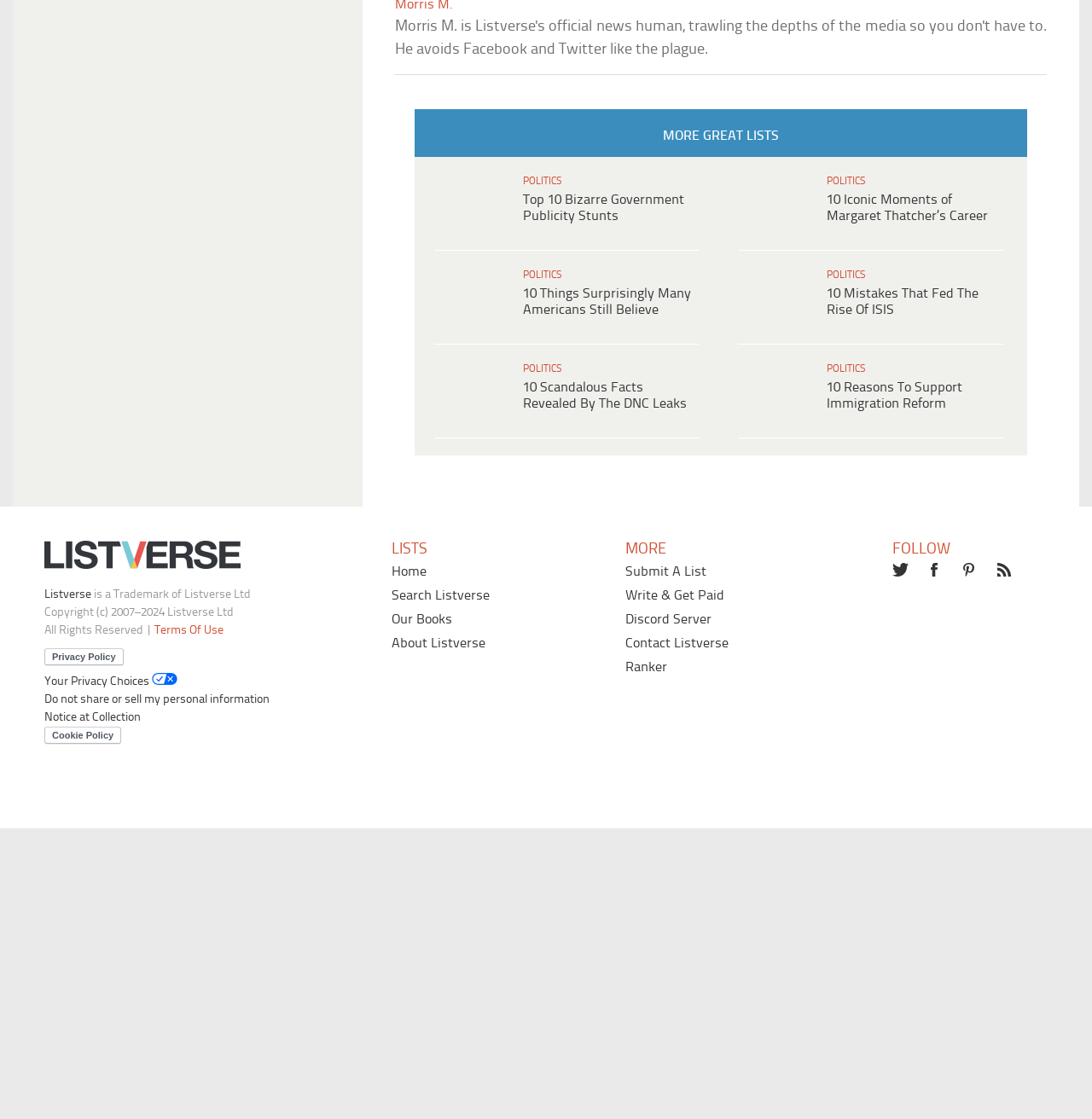Locate the bounding box coordinates of the element you need to click to accomplish the task described by this instruction: "View the list of 10 Scandalous Facts Revealed By The DNC Leaks".

[0.498, 0.949, 0.608, 0.991]